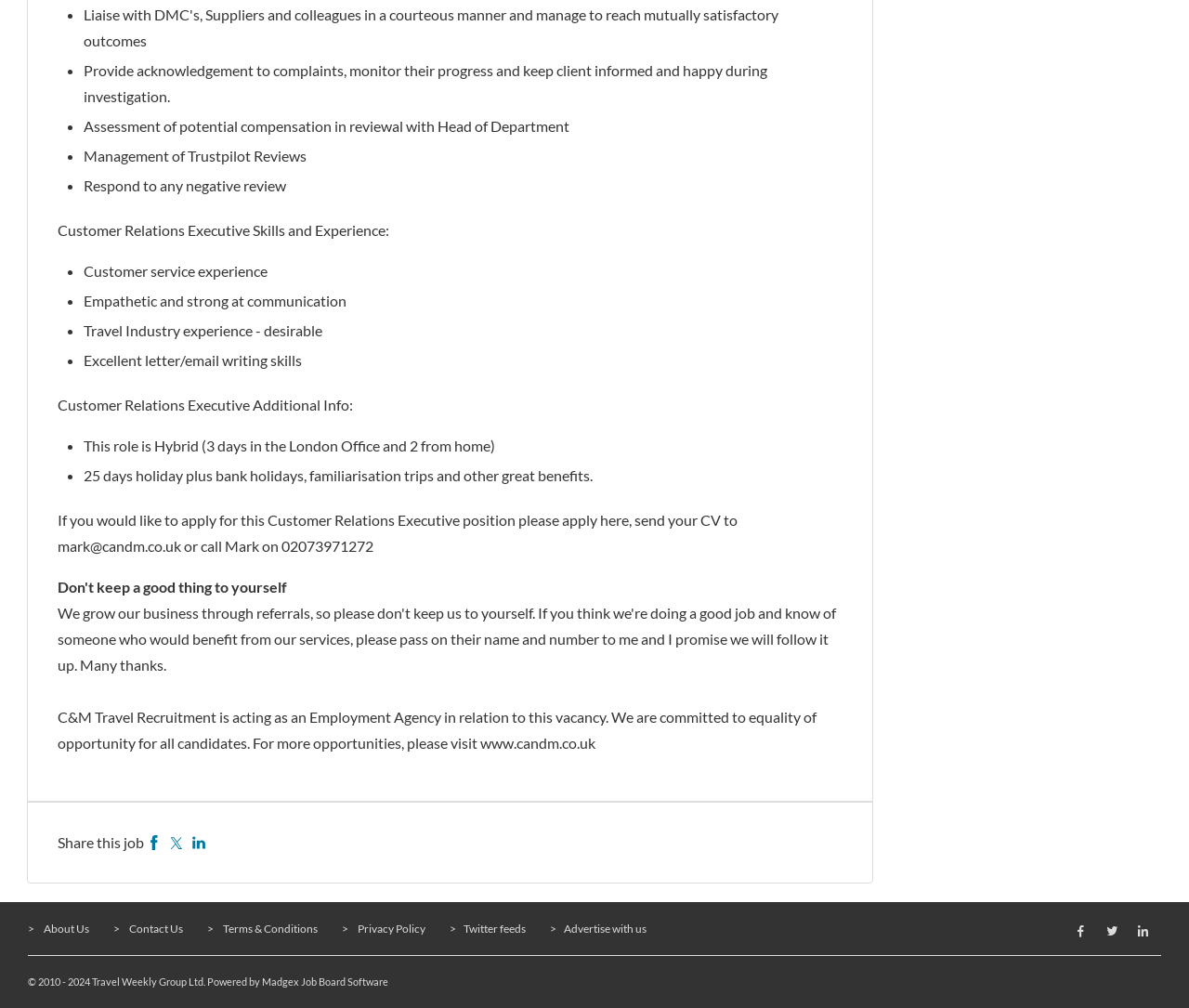Find the bounding box coordinates for the area that must be clicked to perform this action: "Share this job on Facebook".

[0.124, 0.827, 0.136, 0.844]